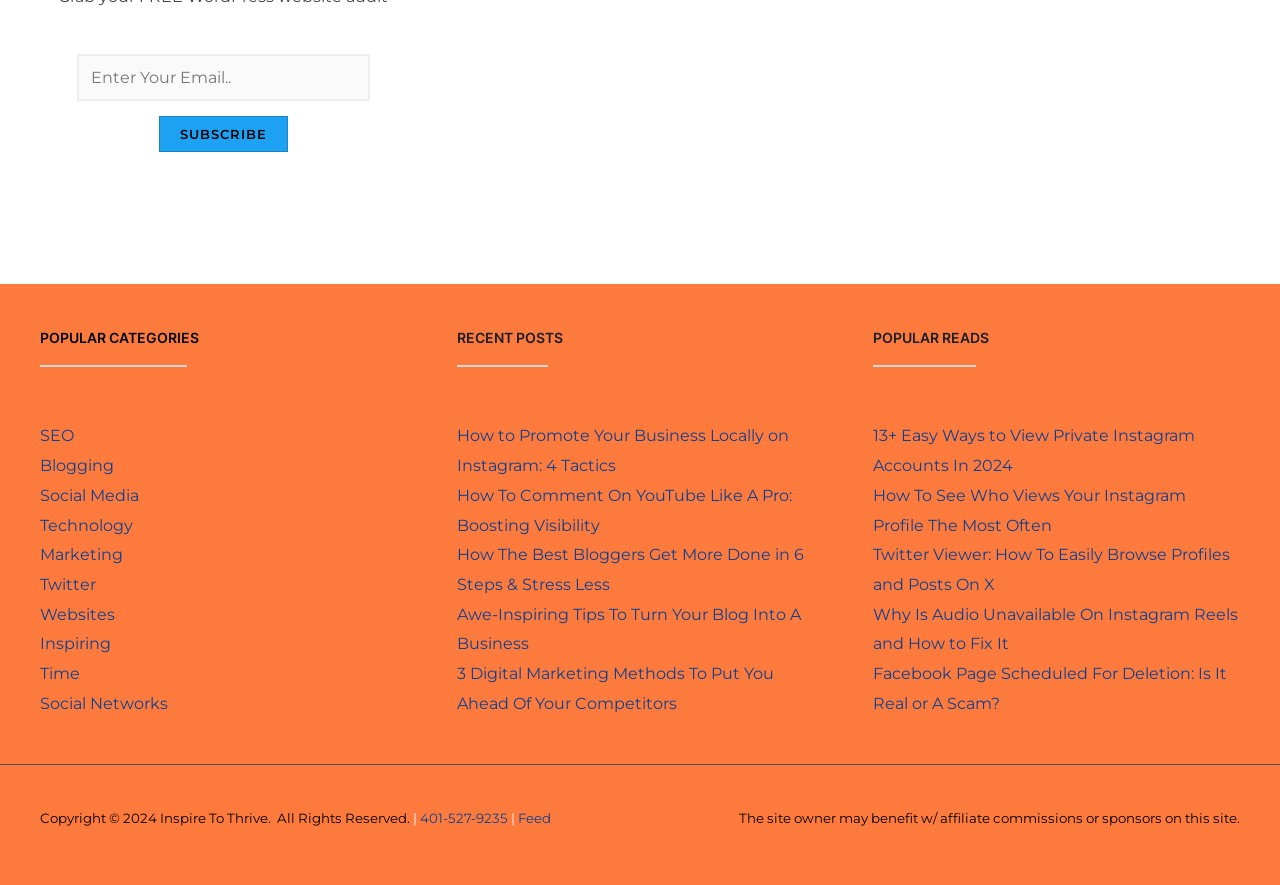Find the bounding box coordinates for the UI element that matches this description: "name="EMAIL" placeholder="Enter Your Email.."".

[0.06, 0.061, 0.289, 0.114]